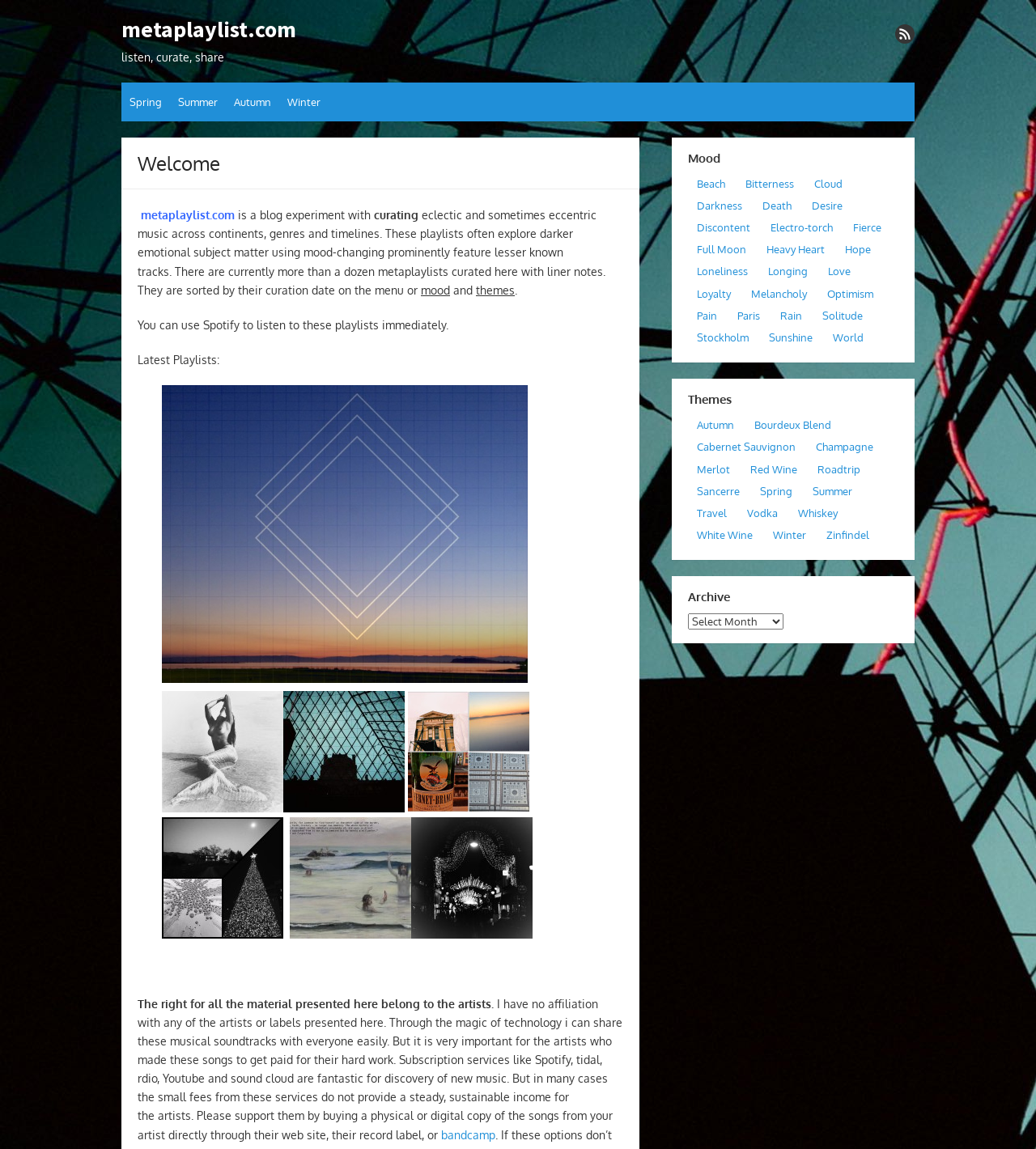Please identify the coordinates of the bounding box for the clickable region that will accomplish this instruction: "browse playlists by theme".

[0.664, 0.34, 0.867, 0.355]